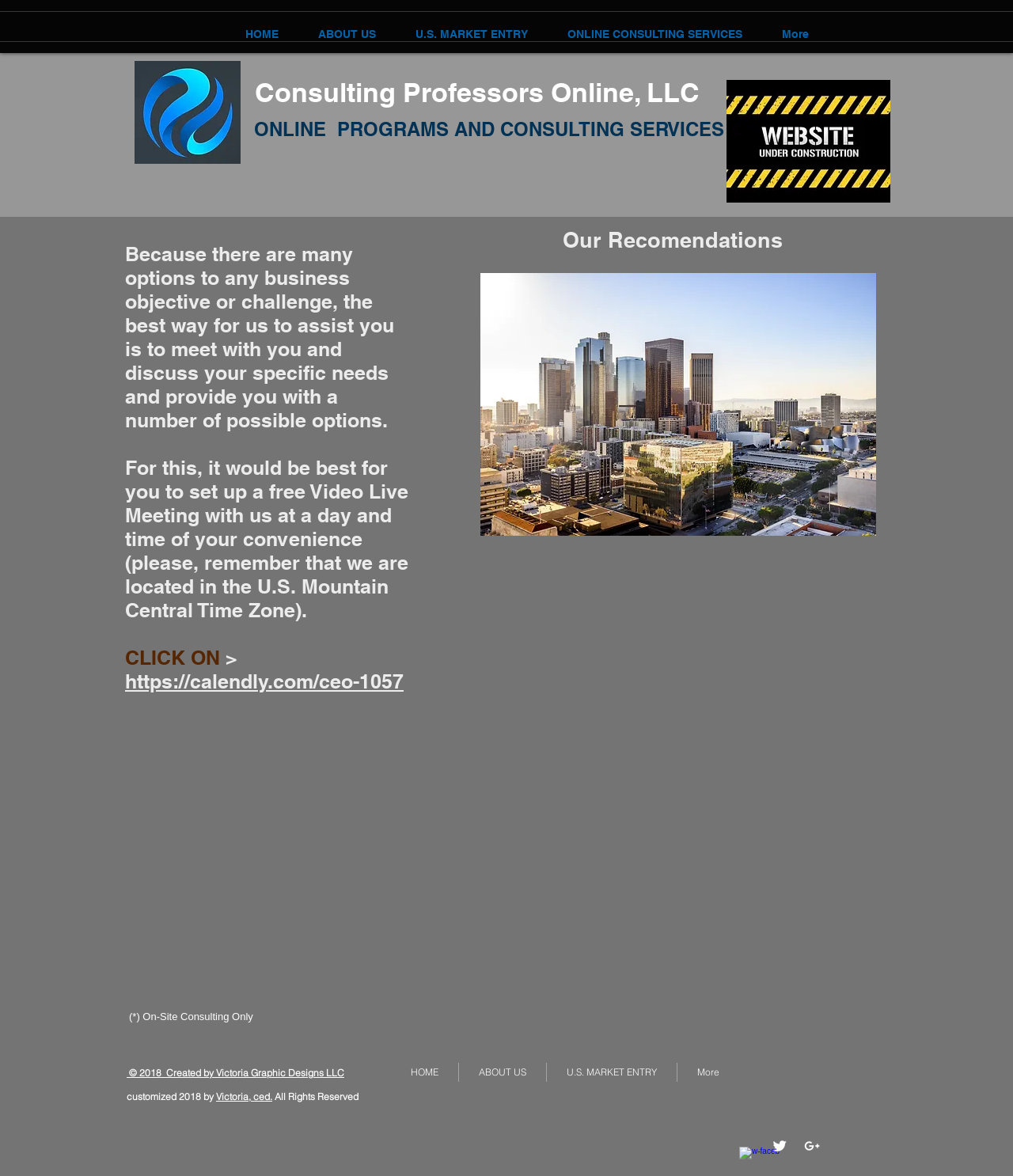Provide a one-word or short-phrase answer to the question:
What is the copyright information of the website?

2018 Created by Victoria Graphic Designs LLC